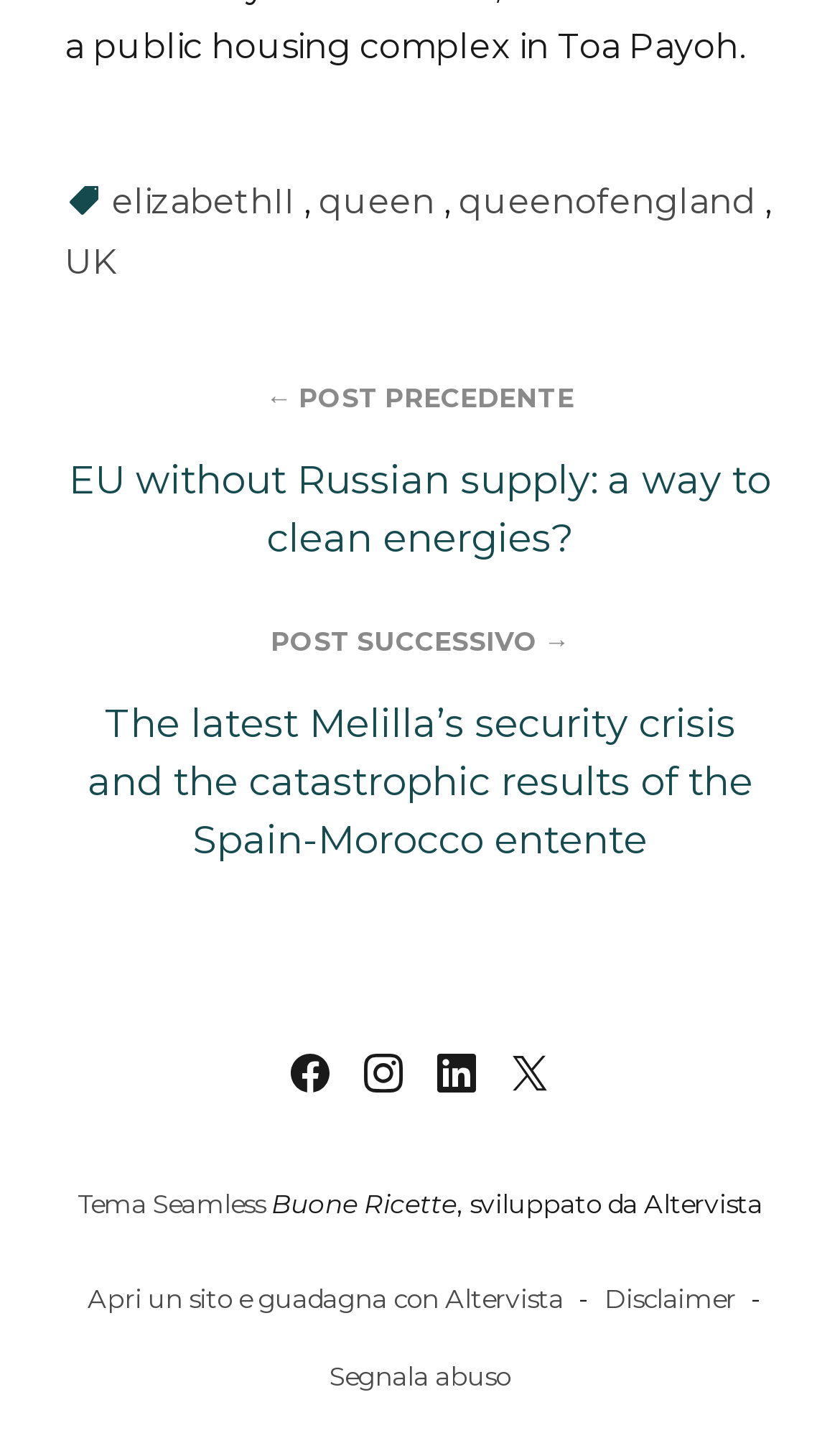With reference to the screenshot, provide a detailed response to the question below:
What is the previous post about?

I found the link 'POST PRECEDENTE: EU without Russian supply: a way to clean energies?' in the navigation section, which indicates the previous post is about EU without Russian supply.